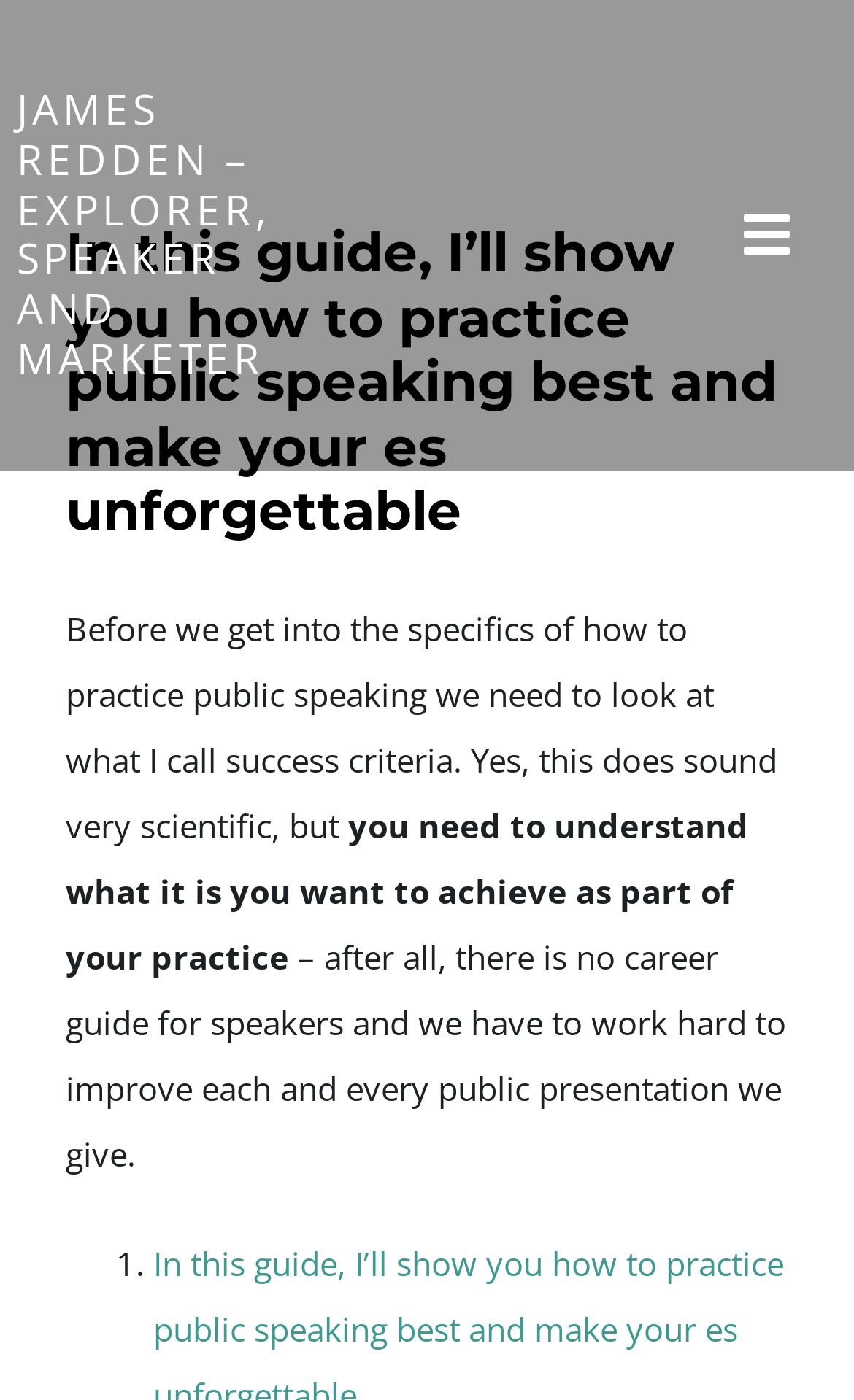How many steps are mentioned in the guide?
Refer to the image and answer the question using a single word or phrase.

At least 1